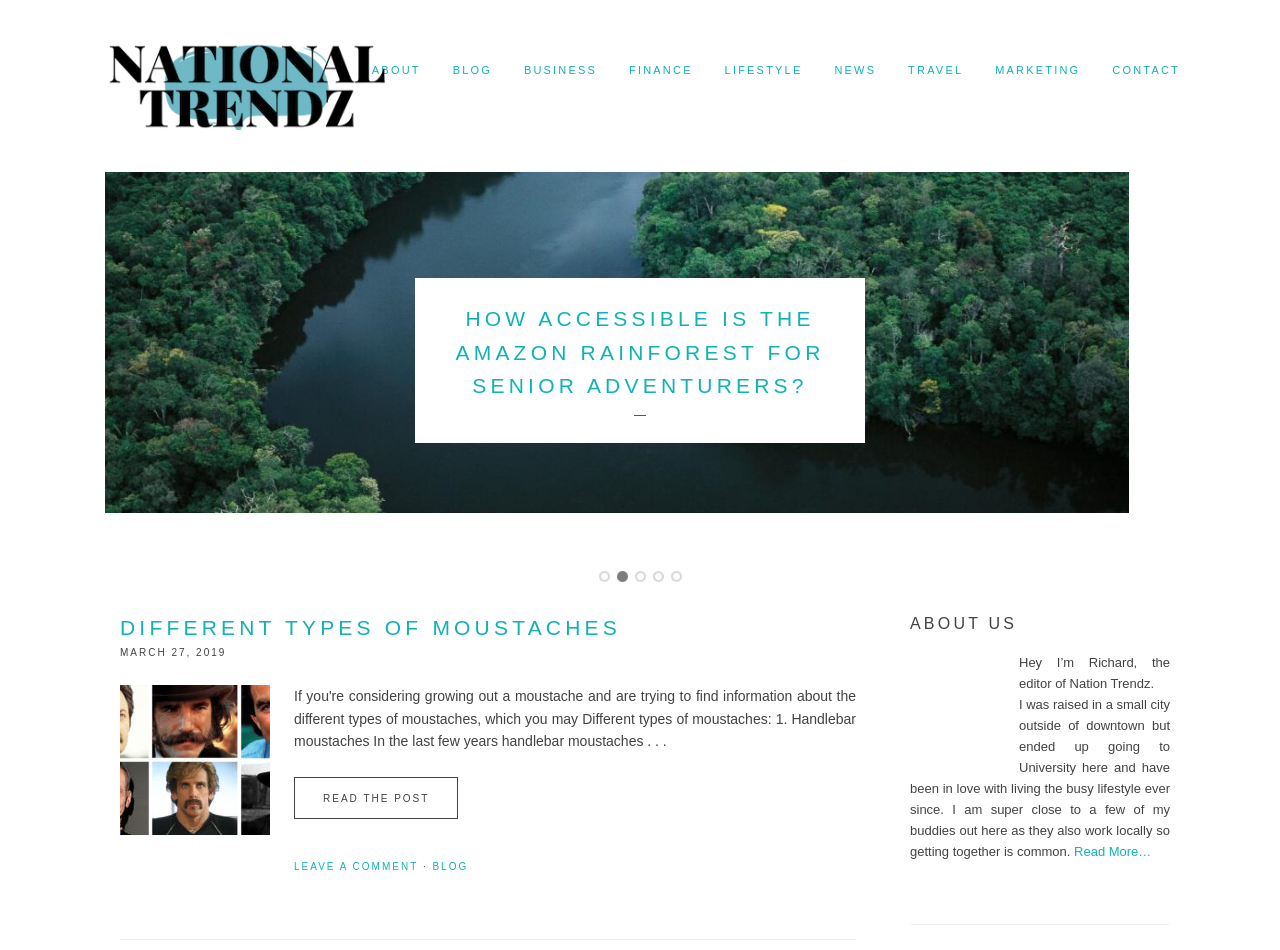What is the topic of the article with the image?
Please provide a detailed and thorough answer to the question.

I found the article with the image by looking at the element with the description 'Pursuing Your Transition-to-Work Endorsement: Tips for Transition Specialists' and bounding box coordinates [0.082, 0.181, 0.882, 0.58].